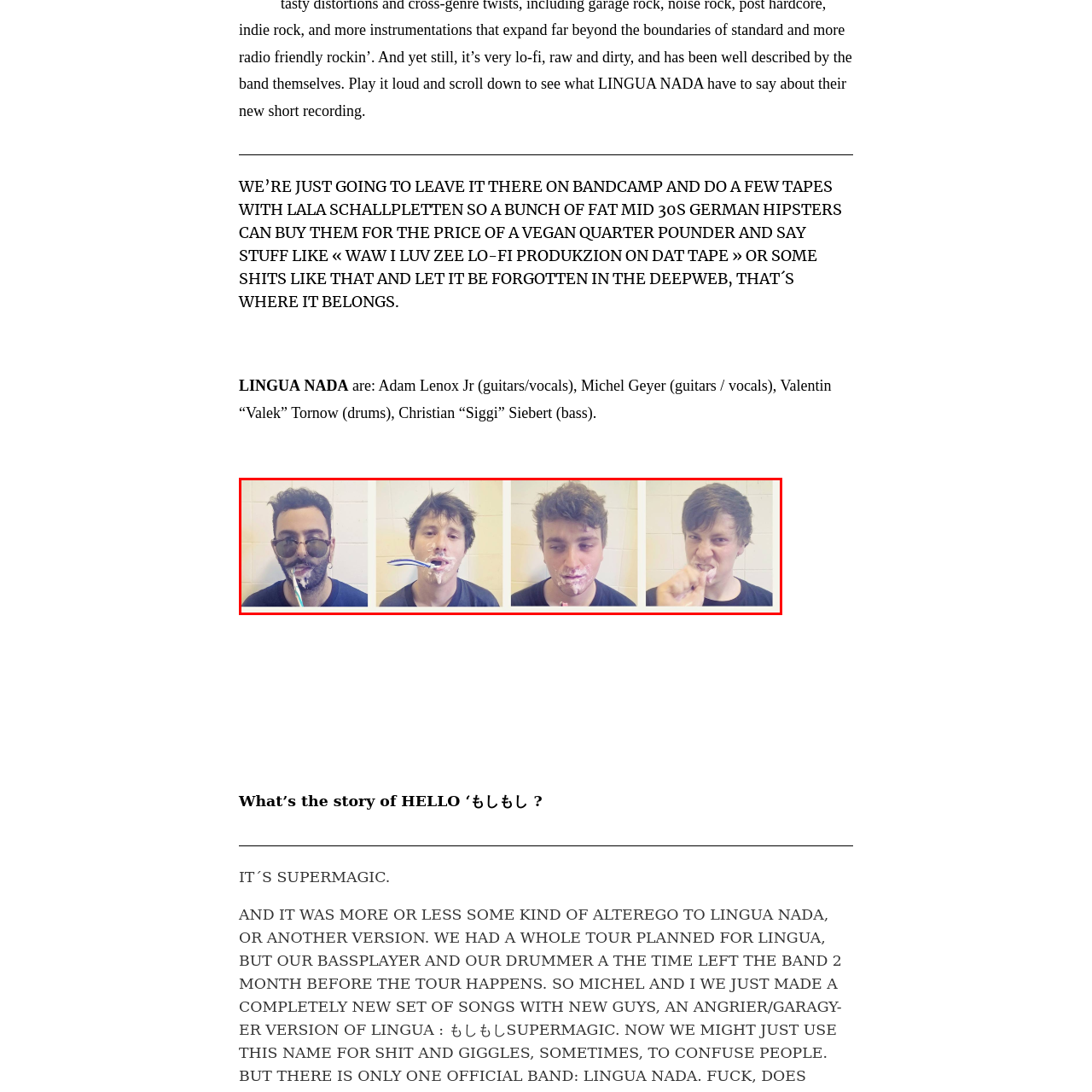What is the individual in the middle section doing?
Observe the image inside the red bounding box carefully and formulate a detailed answer based on what you can infer from the visual content.

The middle section of the image focuses on another individual who appears to be mid-brush with a toothbrush in their mouth, their face partially obscured by toothpaste. This suggests that they are in the process of brushing their teeth, but in a playful and messy manner.